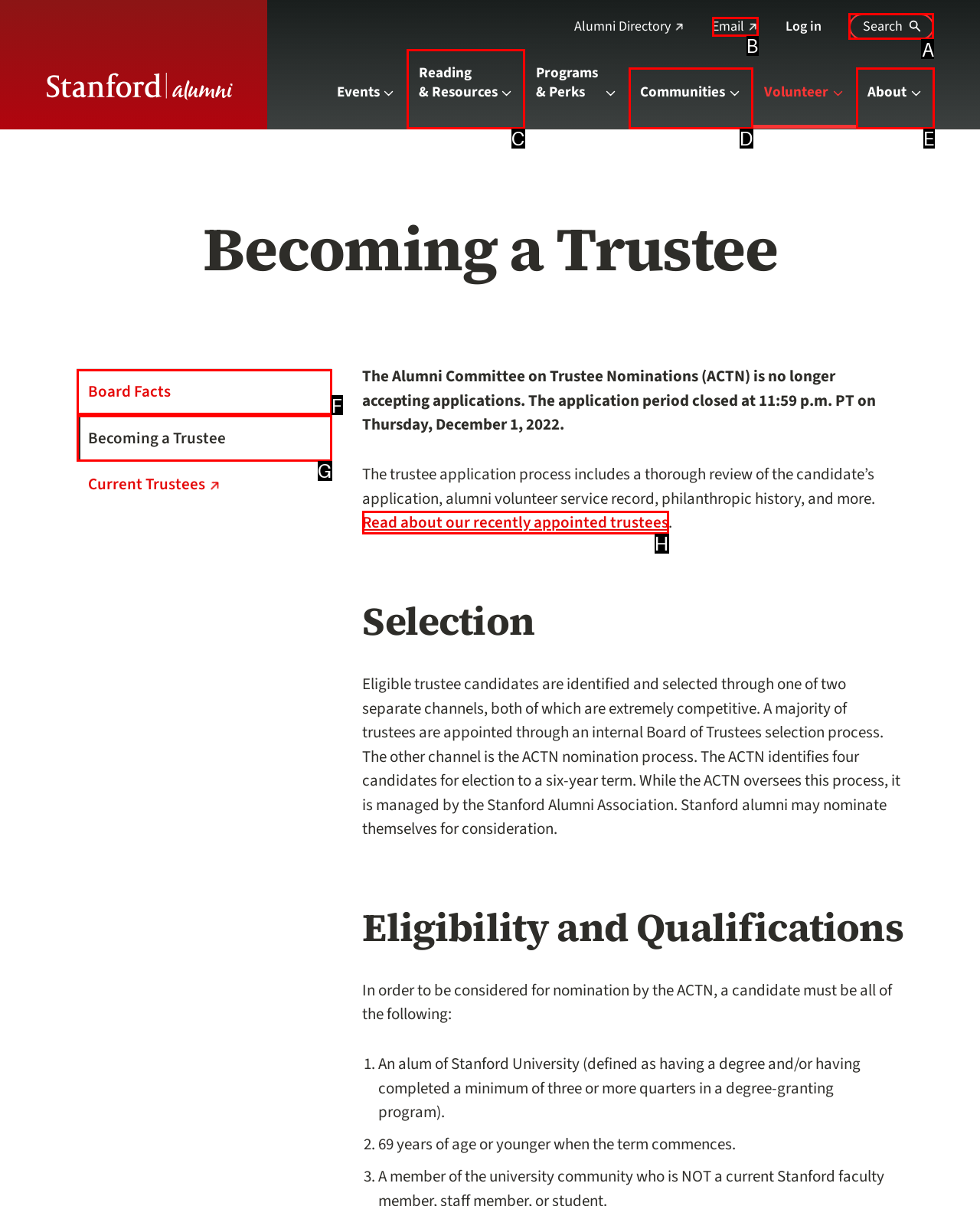Find the appropriate UI element to complete the task: Search Stanford Alumni sites. Indicate your choice by providing the letter of the element.

A